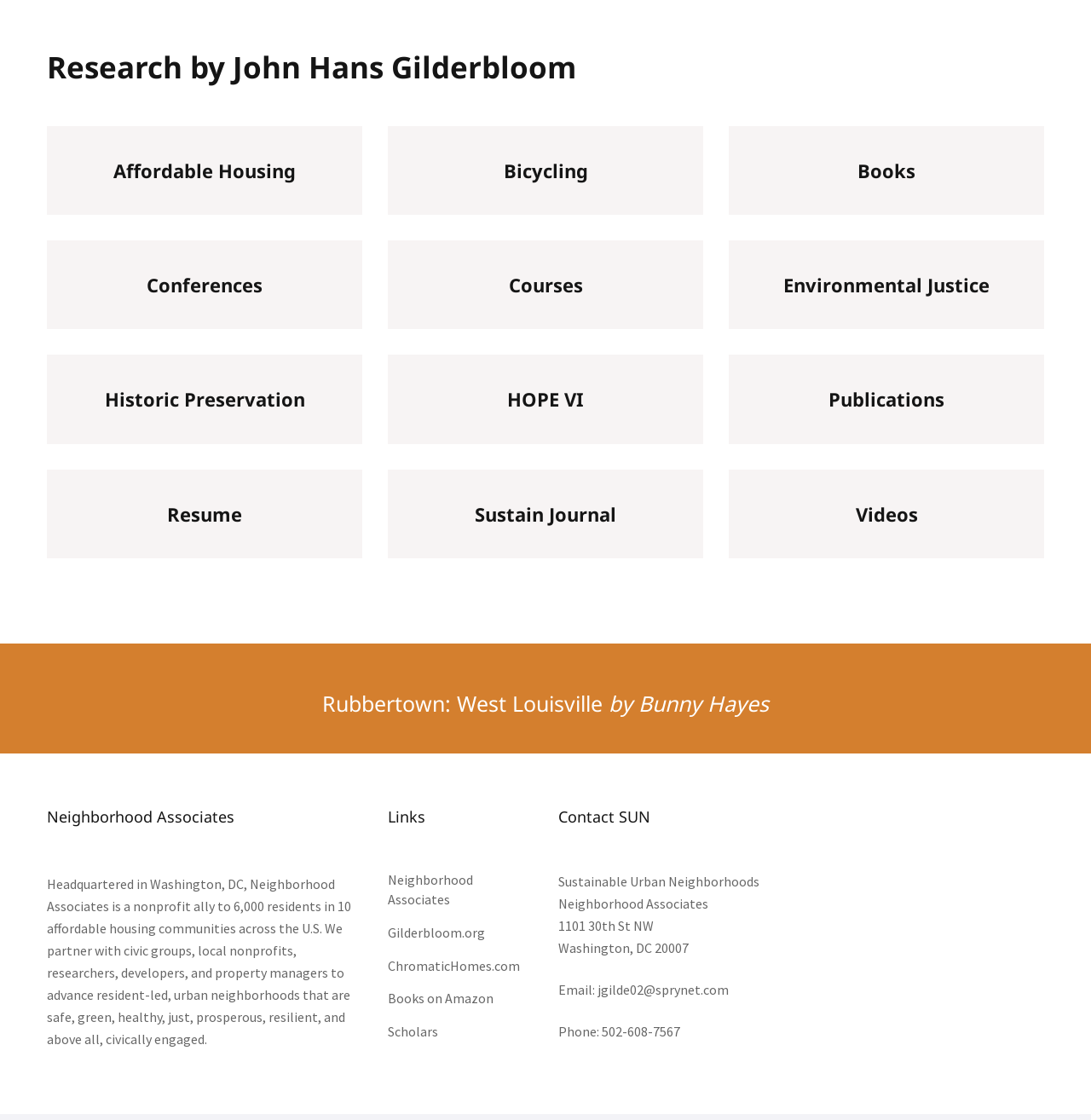Please answer the following question as detailed as possible based on the image: 
How many categories of research are listed?

The categories of research are listed as headings, including 'Affordable Housing', 'Bicycling', 'Books', 'Conferences', 'Courses', 'Environmental Justice', 'Historic Preservation', 'HOPE VI', and 'Publications'. There are 9 categories in total.